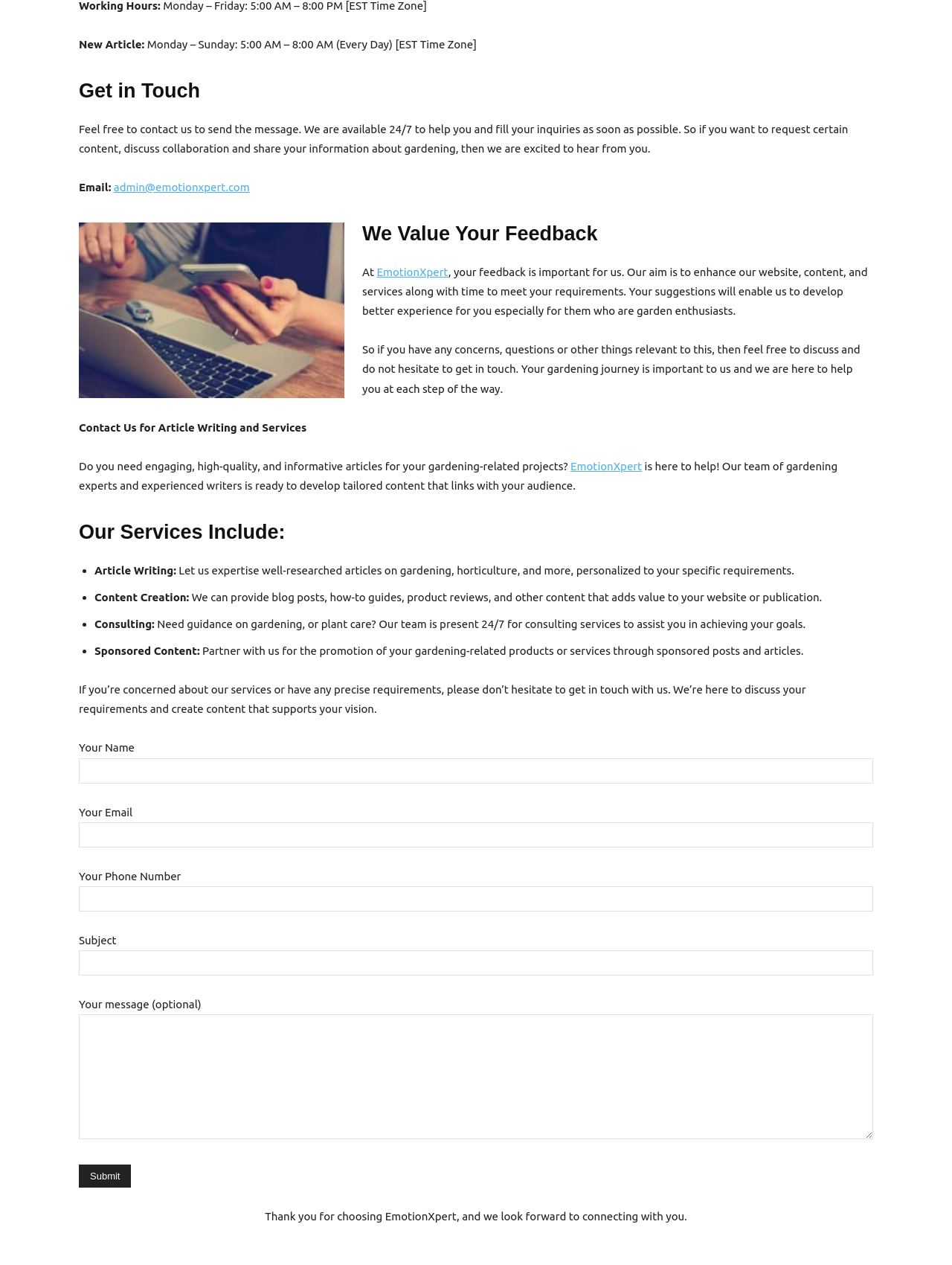Determine the bounding box of the UI element mentioned here: "name="your-name"". The coordinates must be in the format [left, top, right, bottom] with values ranging from 0 to 1.

[0.083, 0.599, 0.917, 0.619]